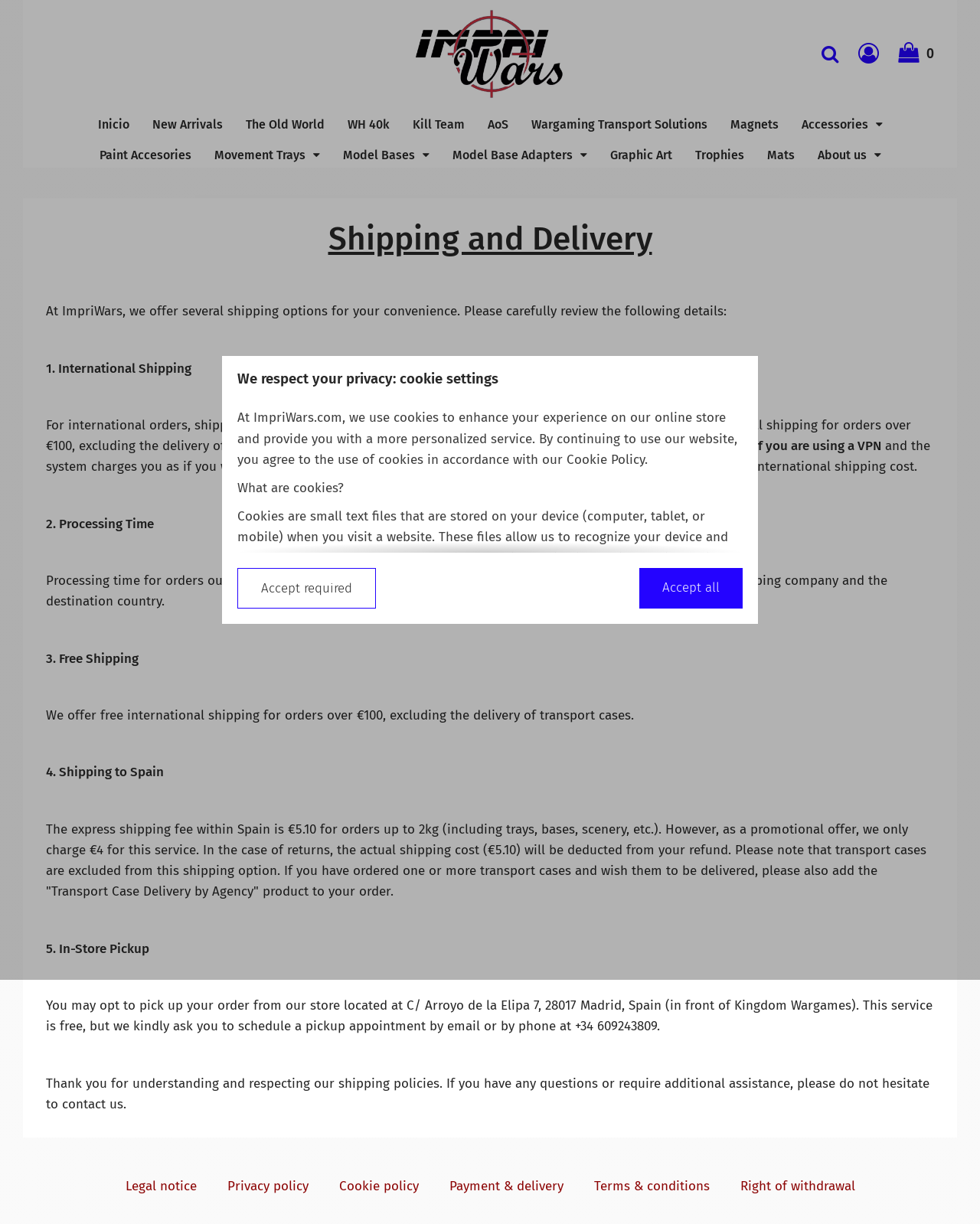From the webpage screenshot, predict the bounding box coordinates (top-left x, top-left y, bottom-right x, bottom-right y) for the UI element described here: aria-label="Options for your customer account"

[0.876, 0.035, 0.897, 0.052]